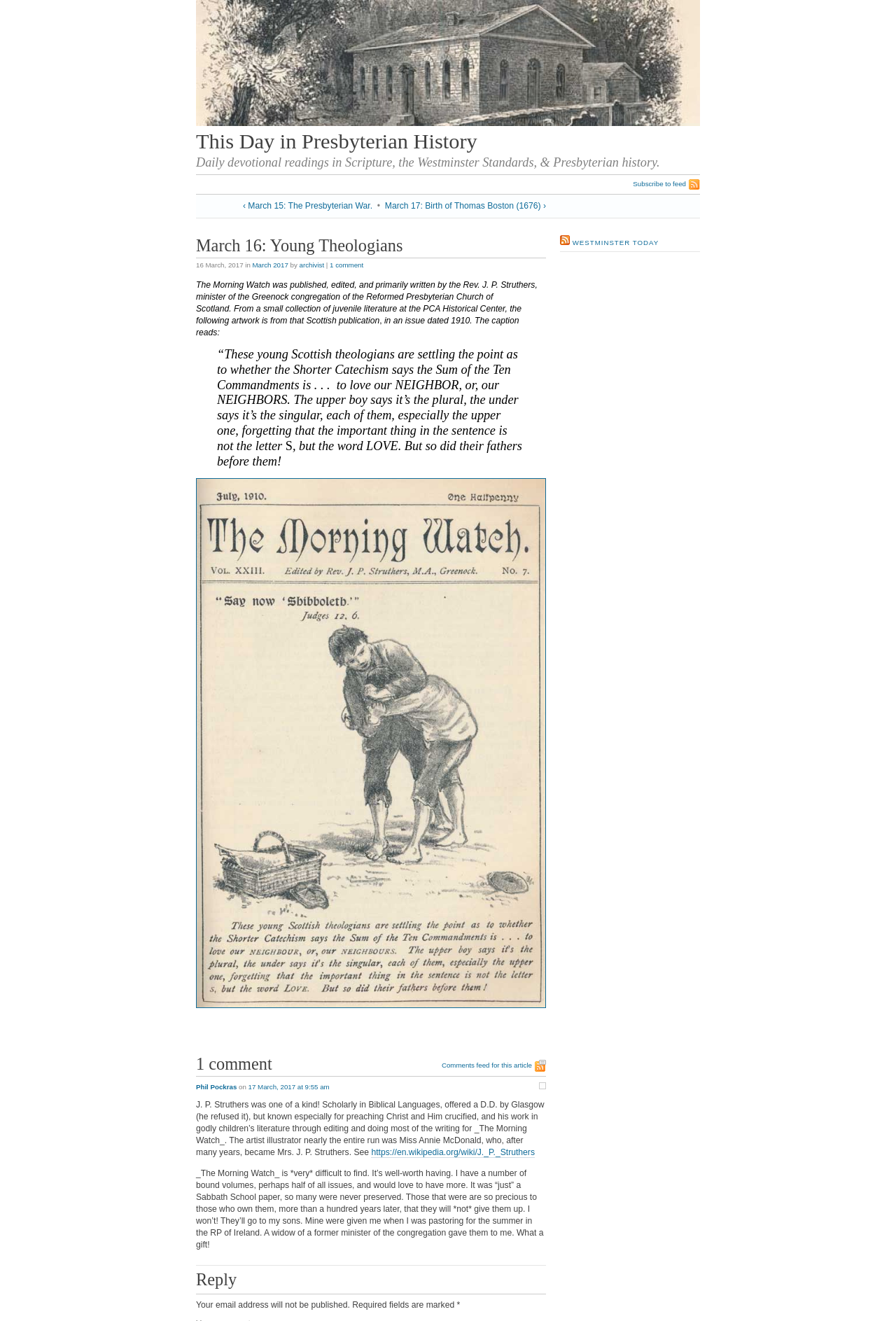Analyze the image and provide a detailed answer to the question: Who is the author of the comment?

I determined the author of the comment by looking at the link element with the text 'Phil Pockras' which is located below the comment text.